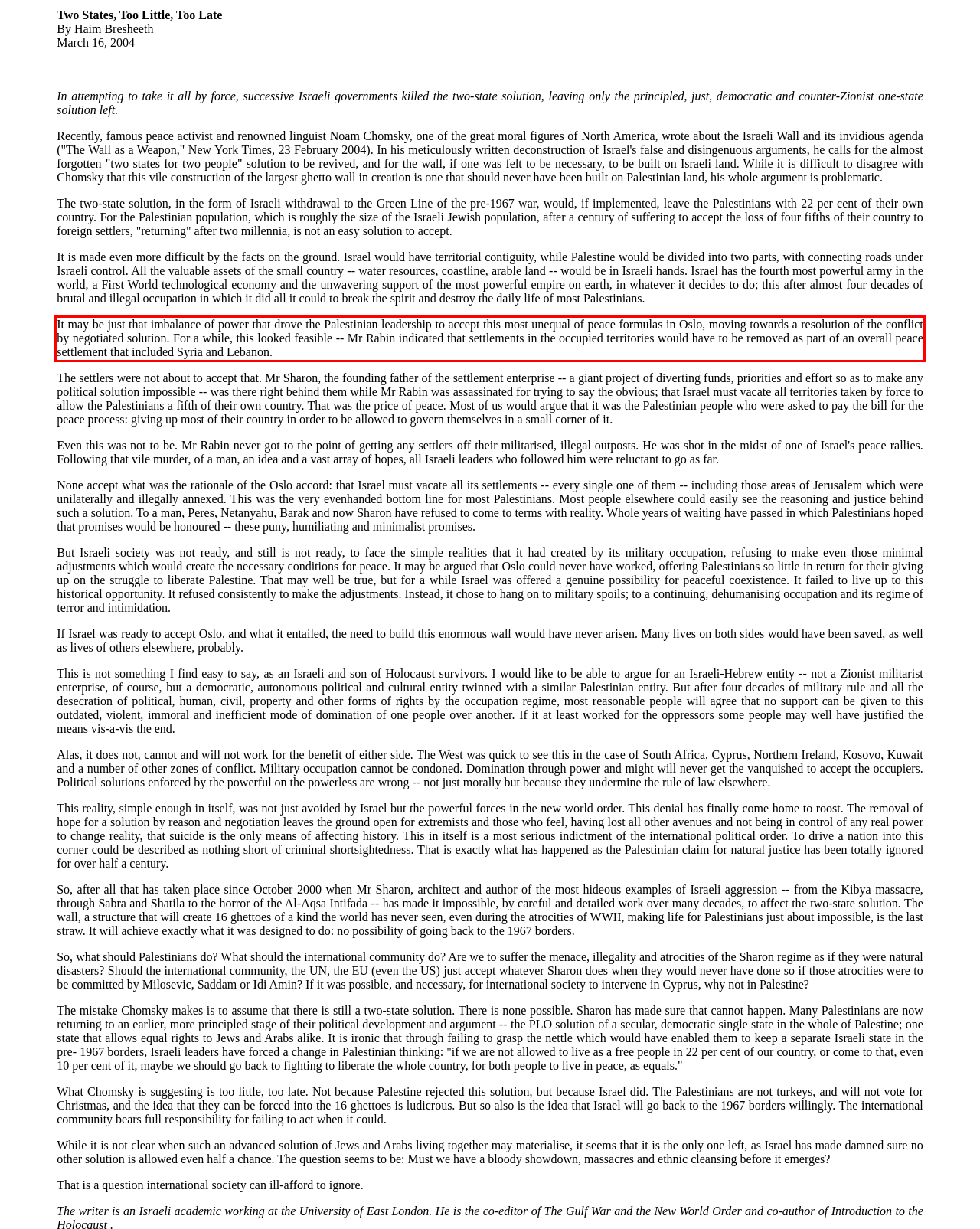Given the screenshot of a webpage, identify the red rectangle bounding box and recognize the text content inside it, generating the extracted text.

It may be just that imbalance of power that drove the Palestinian leadership to accept this most unequal of peace formulas in Oslo, moving towards a resolution of the conflict by negotiated solution. For a while, this looked feasible -- Mr Rabin indicated that settlements in the occupied territories would have to be removed as part of an overall peace settlement that included Syria and Lebanon.